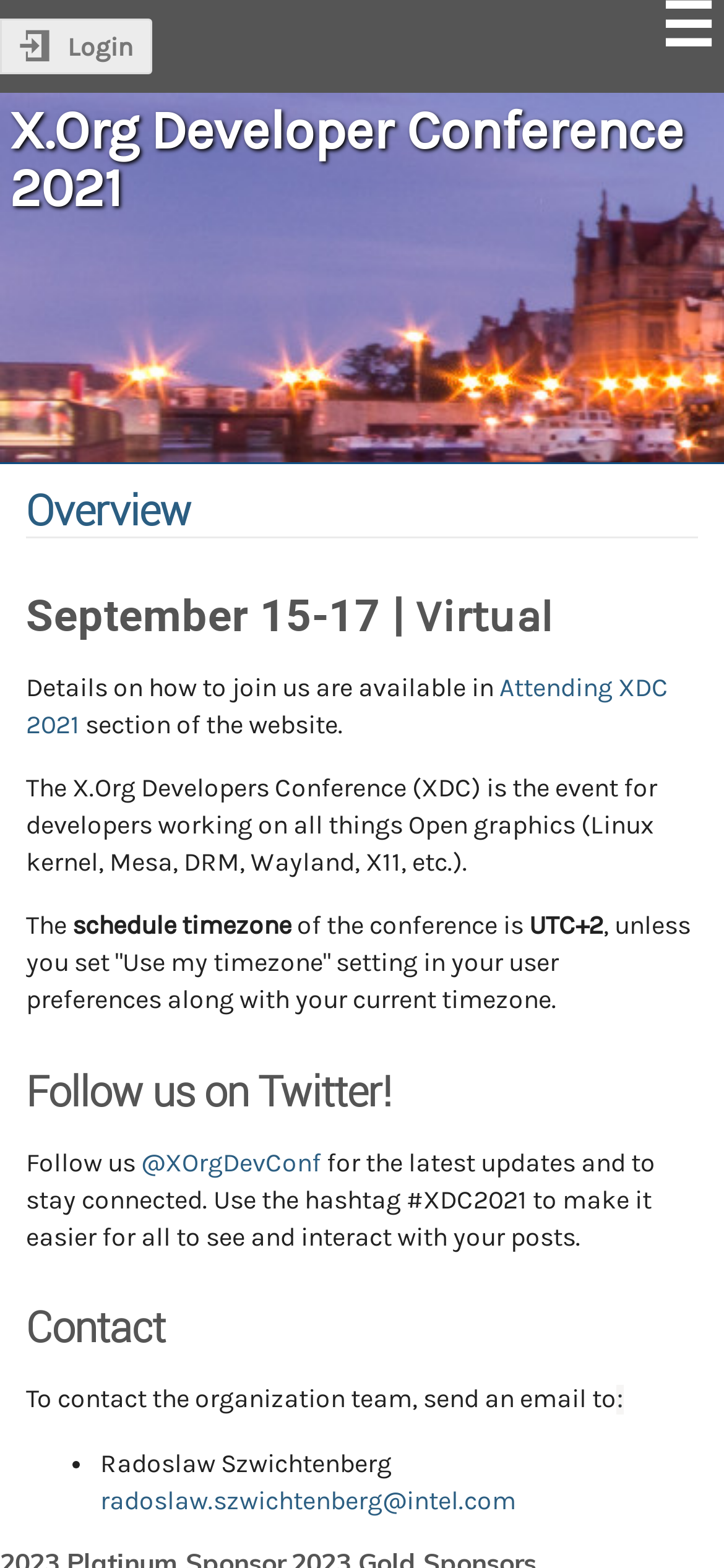Give a one-word or one-phrase response to the question: 
How can I contact the organization team?

Send an email to radoslaw.szwichtenberg@intel.com